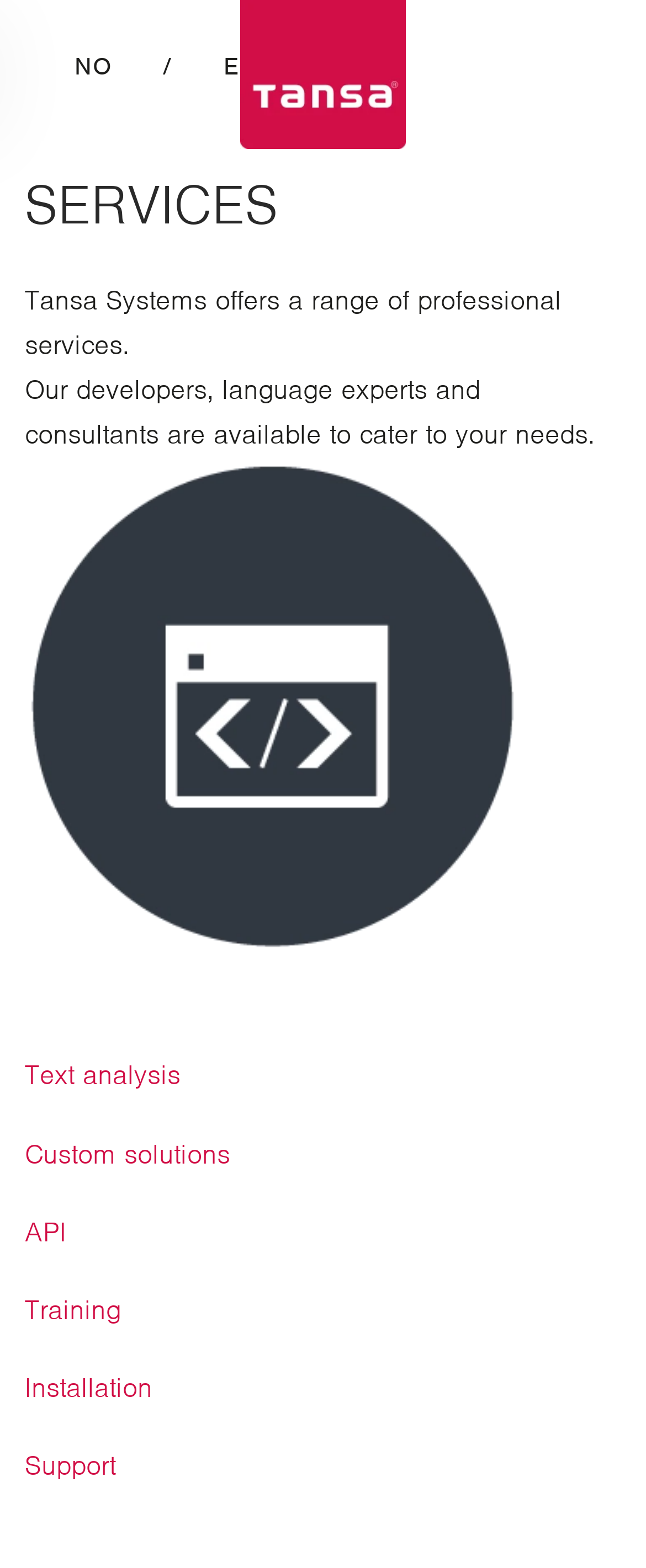What is the company name?
Answer the question with a single word or phrase by looking at the picture.

Tansa Systems